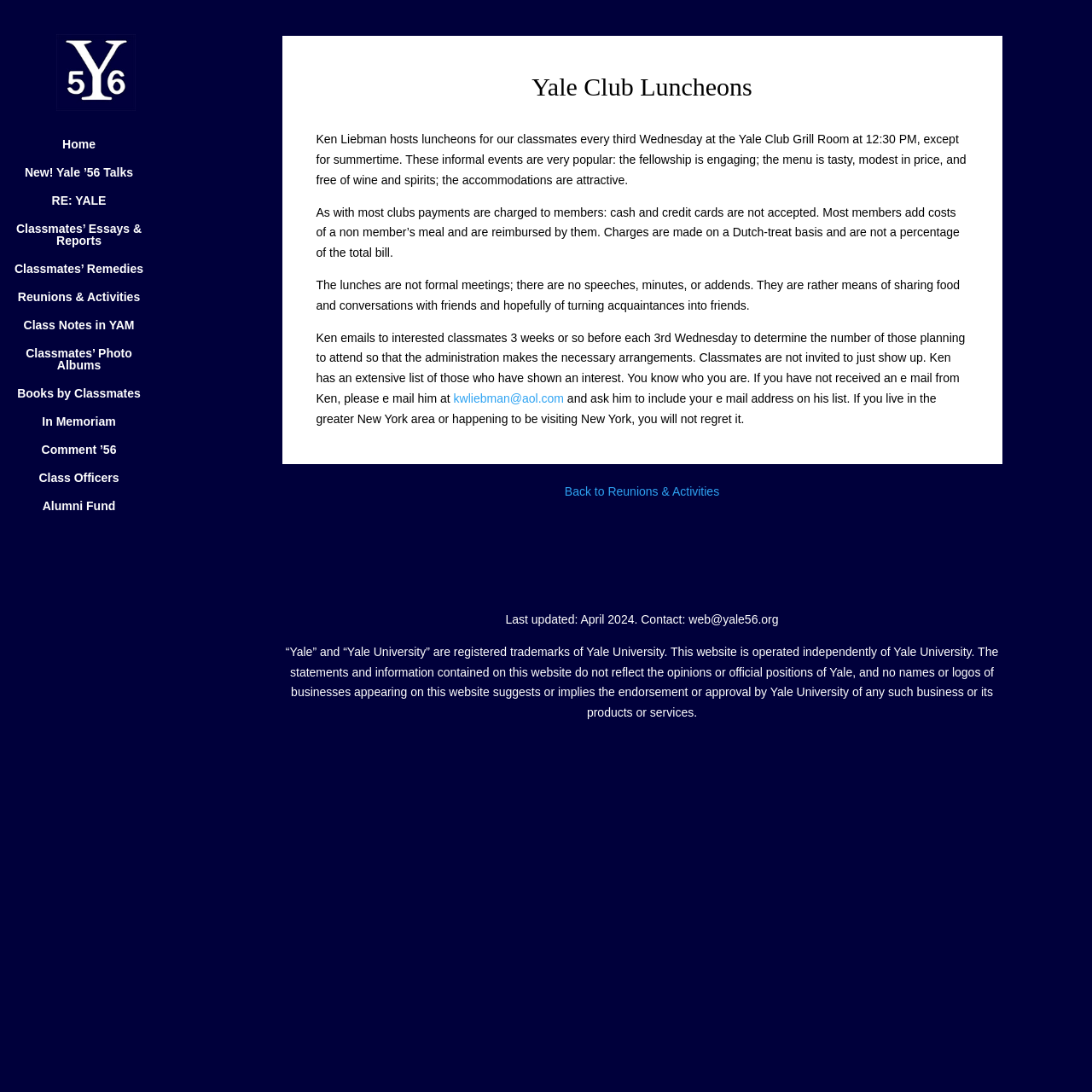Identify and provide the title of the webpage.

Yale Club Luncheons